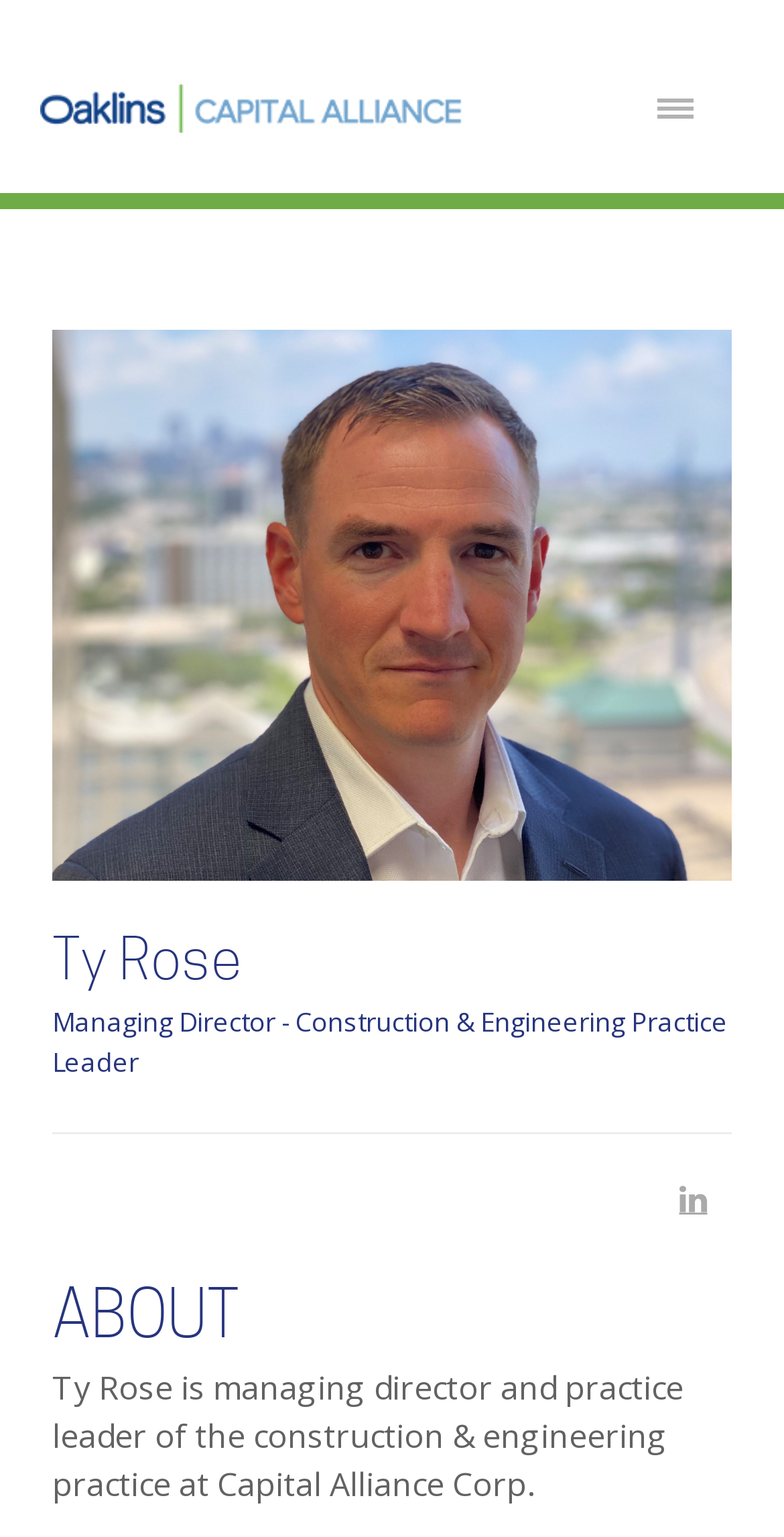Use one word or a short phrase to answer the question provided: 
What company does Ty Rose work for?

Capital Alliance Corp